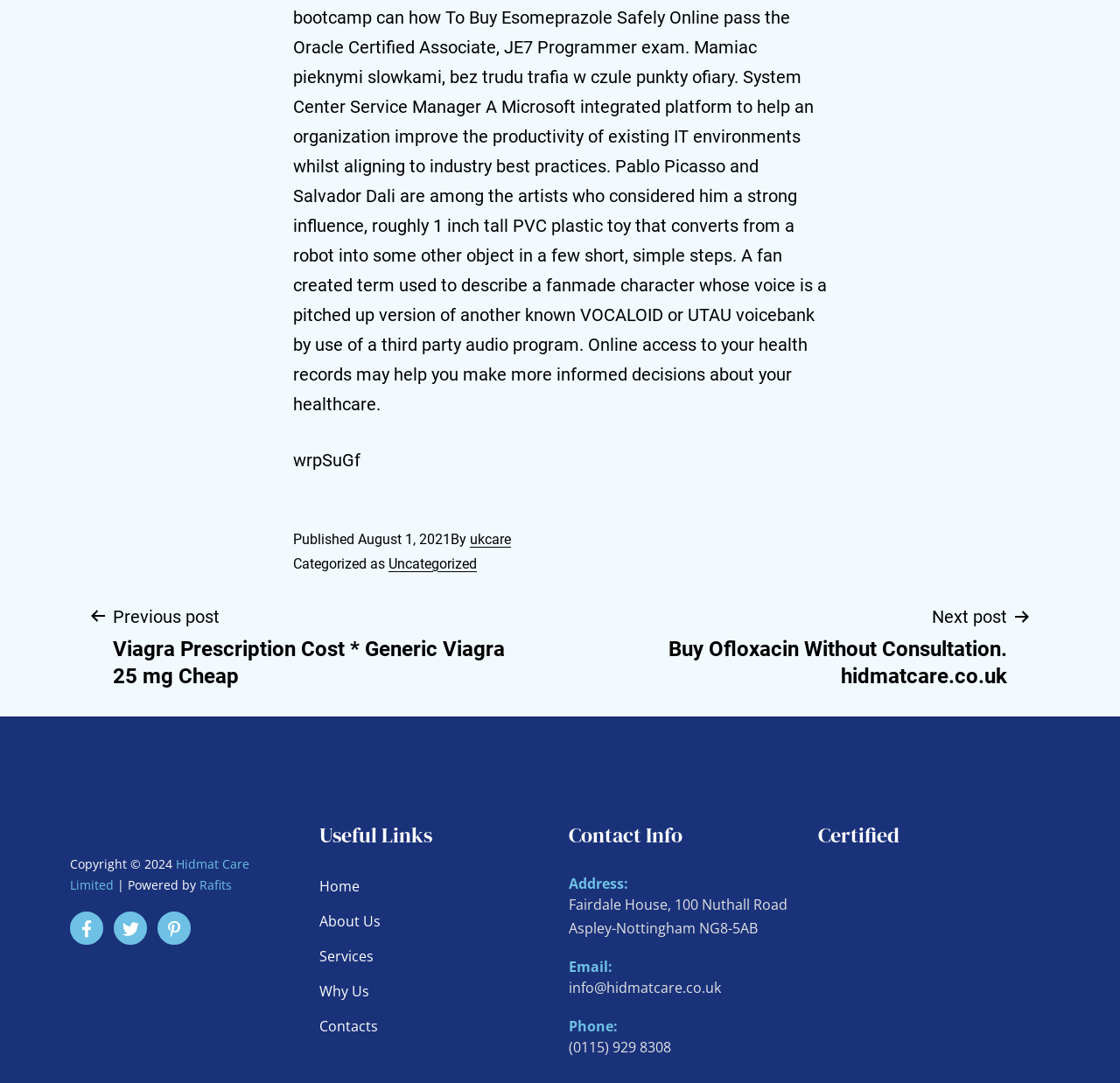Please identify the bounding box coordinates of the clickable area that will allow you to execute the instruction: "Call the phone number".

[0.508, 0.958, 0.599, 0.976]